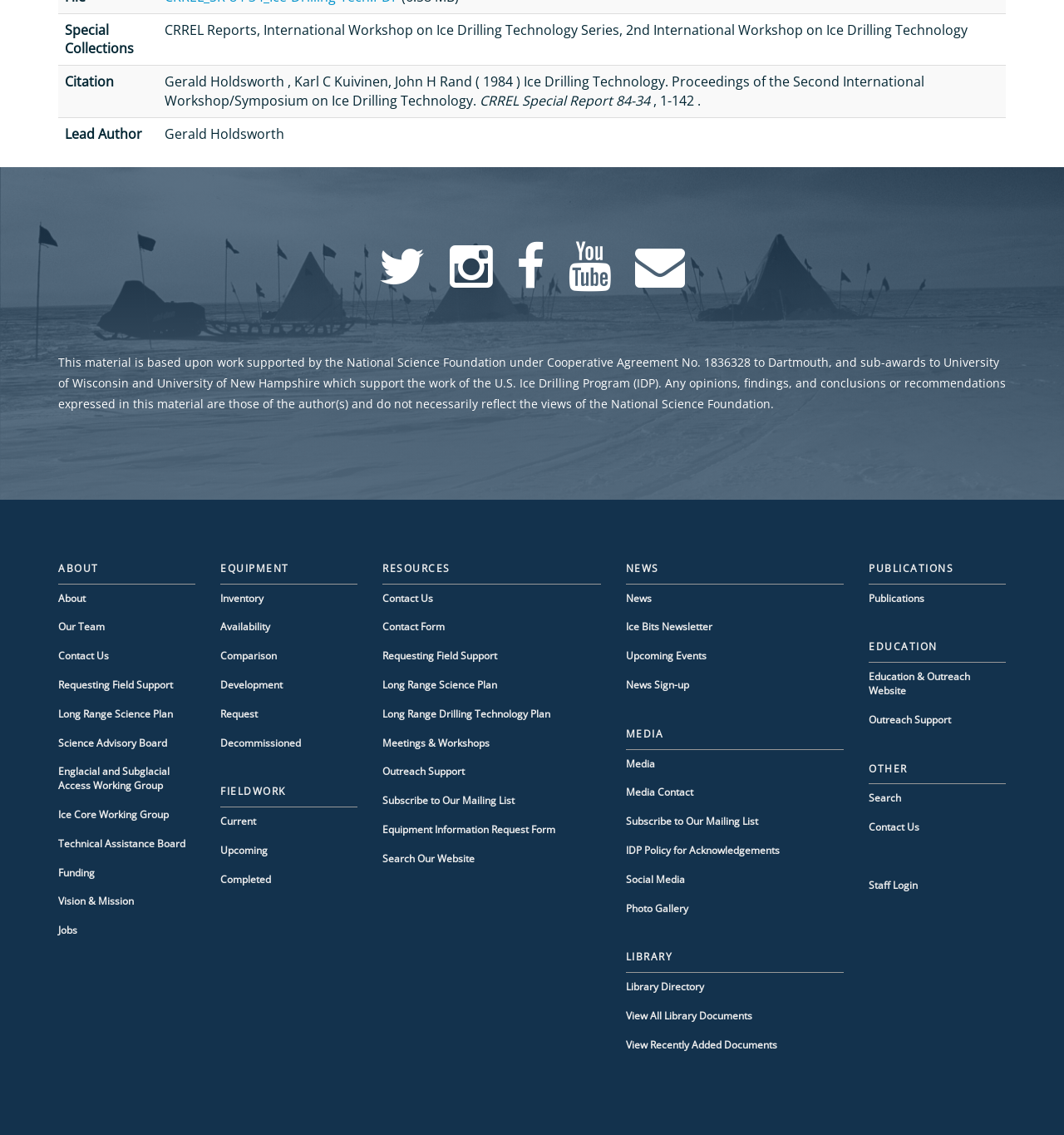What is the purpose of the 'Requesting Field Support' link?
Examine the image closely and answer the question with as much detail as possible.

The link 'Requesting Field Support' is located under the 'ABOUT' section, suggesting that it is related to requesting support for fieldwork. The text 'Requesting Field Support' implies that the link is intended for users to request support for their fieldwork.